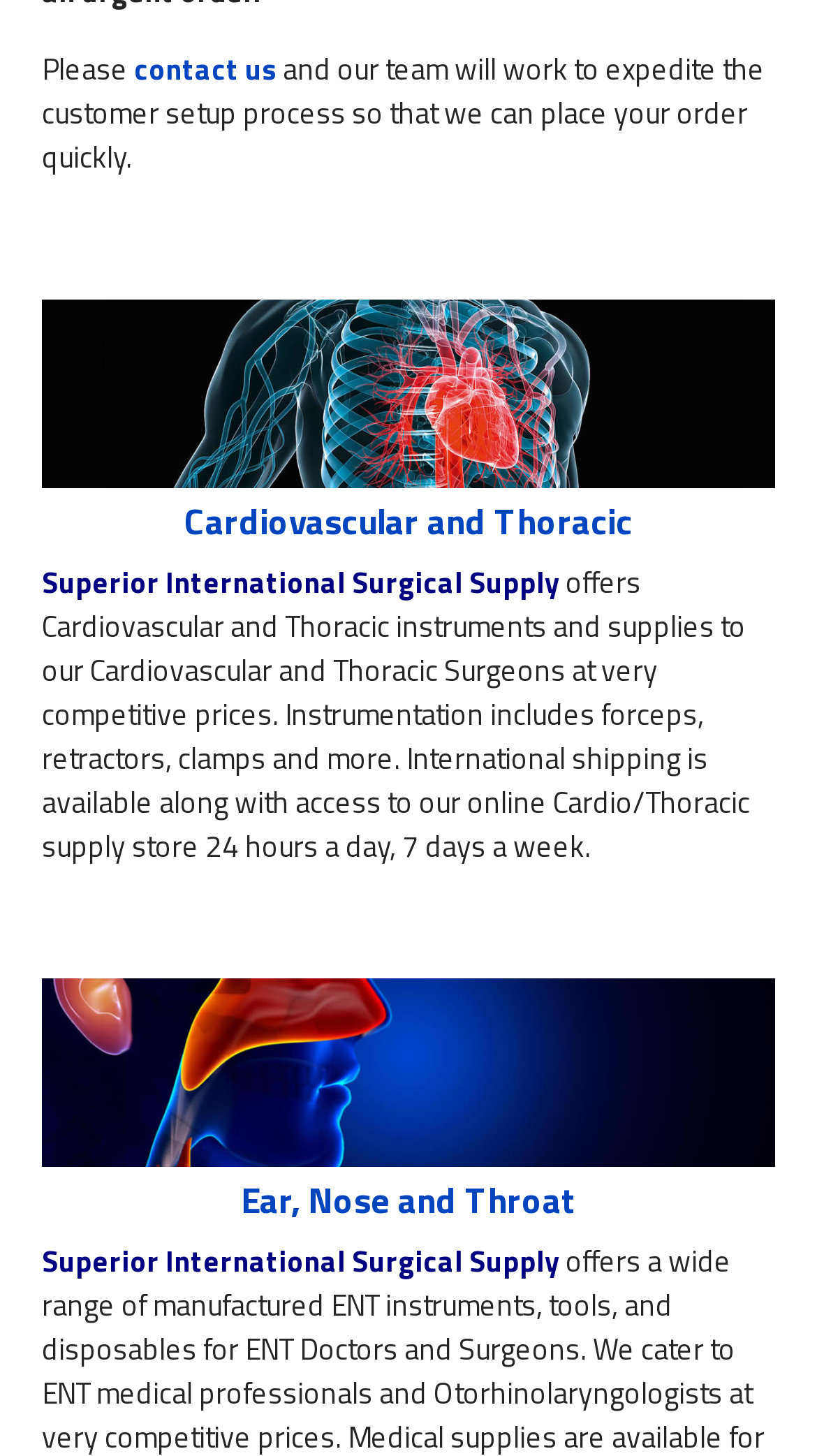Give a short answer using one word or phrase for the question:
What is the name of the online store?

Cardio/Thoracic supply store